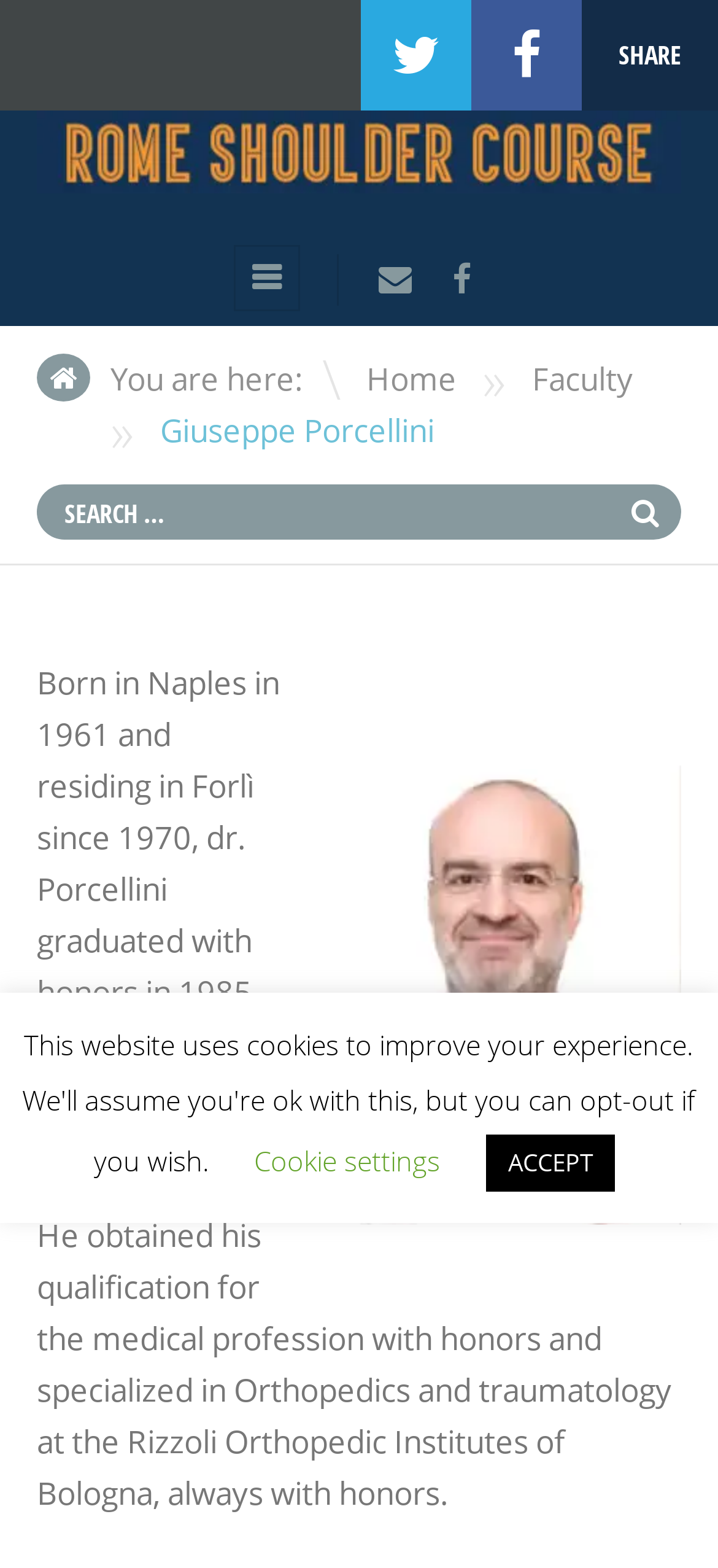Indicate the bounding box coordinates of the element that needs to be clicked to satisfy the following instruction: "View the professor's profile". The coordinates should be four float numbers between 0 and 1, i.e., [left, top, right, bottom].

[0.433, 0.43, 0.949, 0.782]